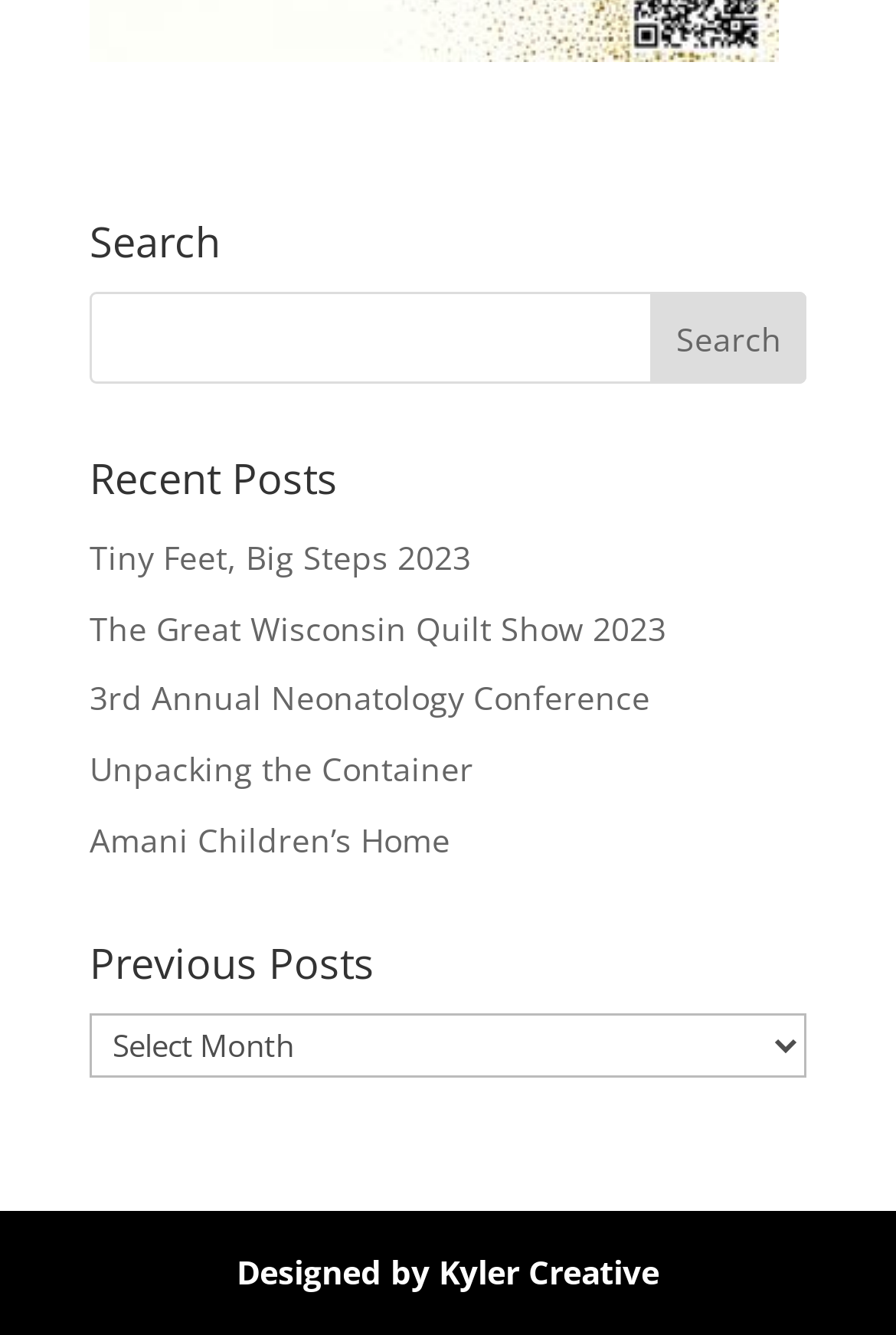Please answer the following question using a single word or phrase: 
What is the purpose of the textbox?

Search